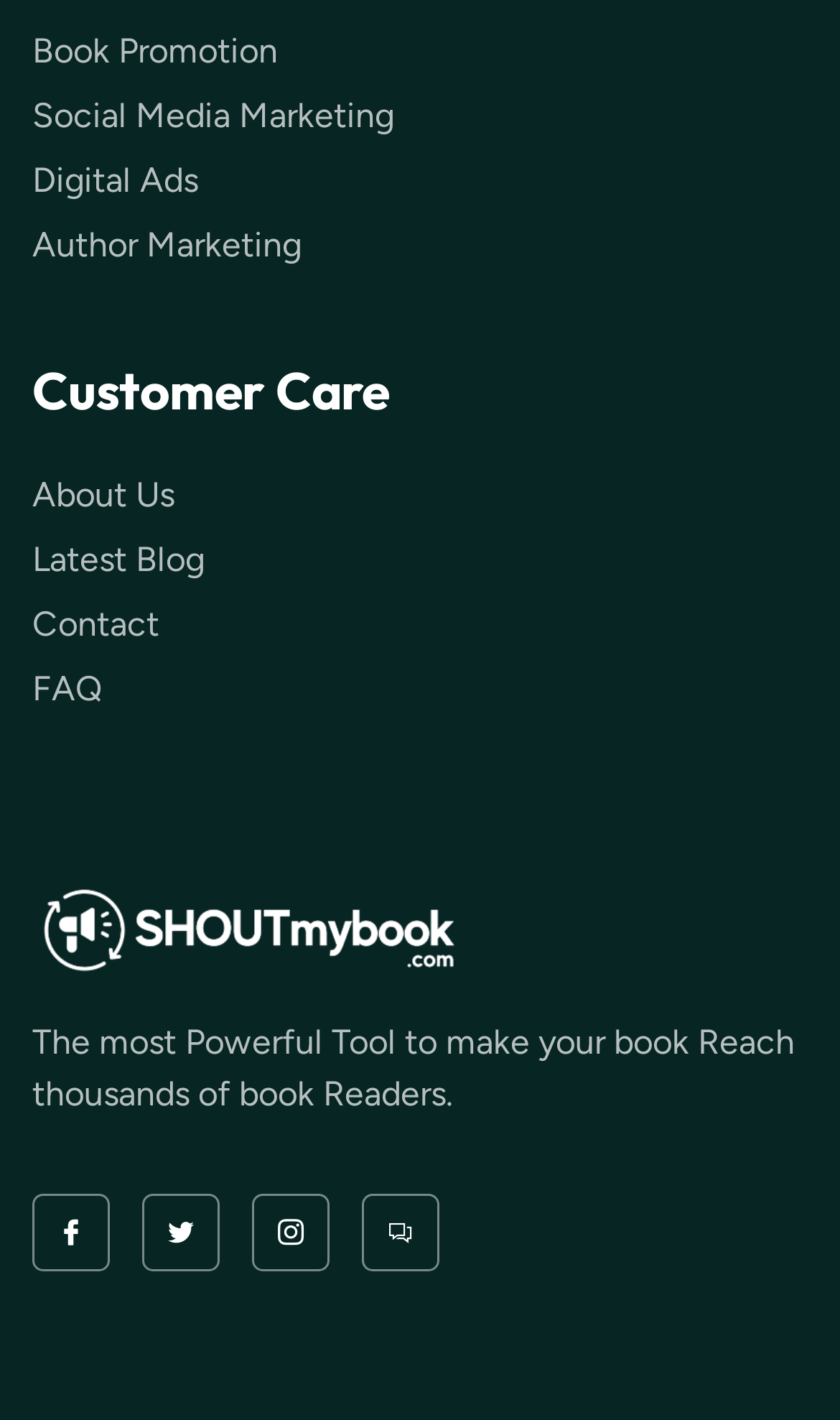Please pinpoint the bounding box coordinates for the region I should click to adhere to this instruction: "Search for something".

None